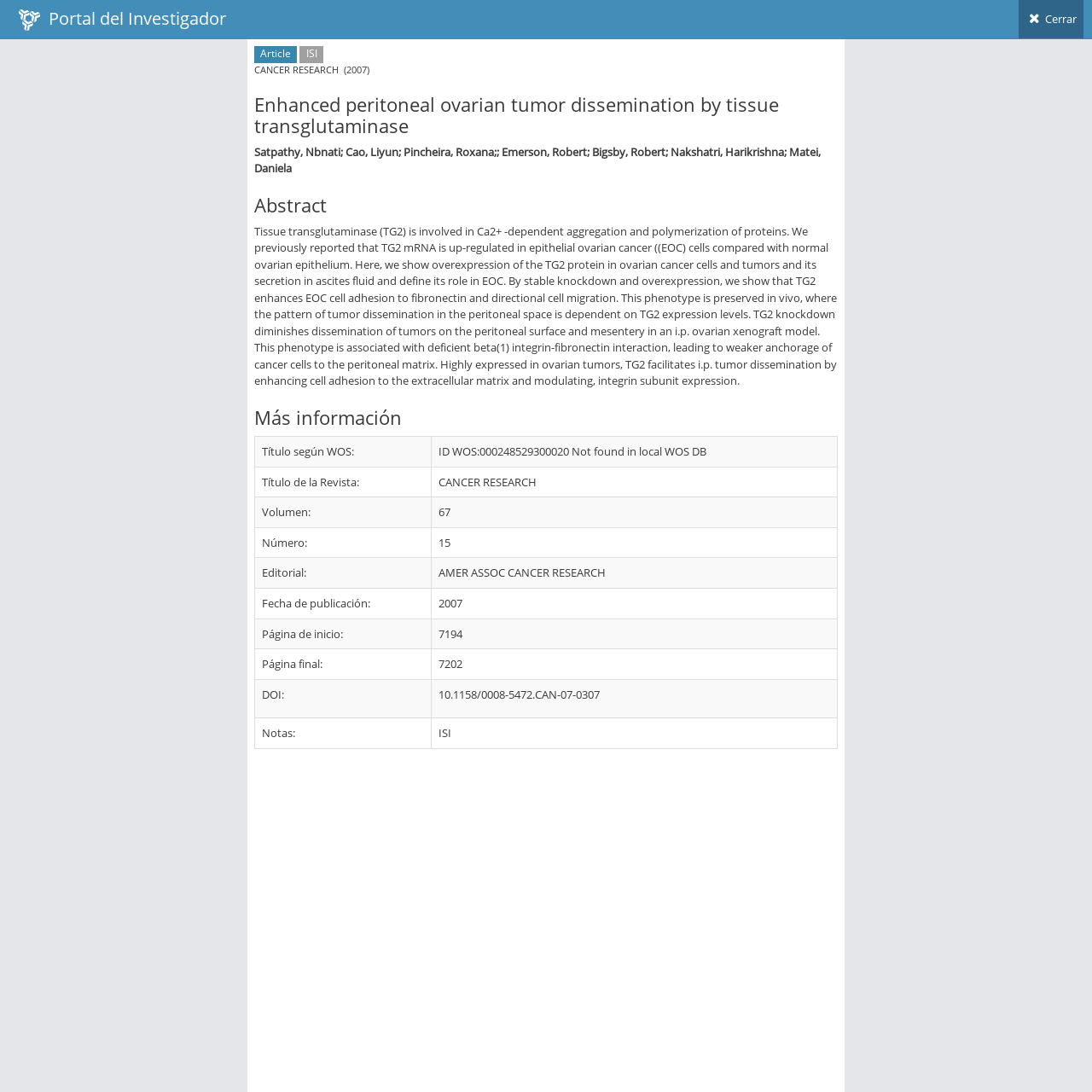Can you find the bounding box coordinates for the UI element given this description: "Cerrar"? Provide the coordinates as four float numbers between 0 and 1: [left, top, right, bottom].

[0.933, 0.0, 0.992, 0.035]